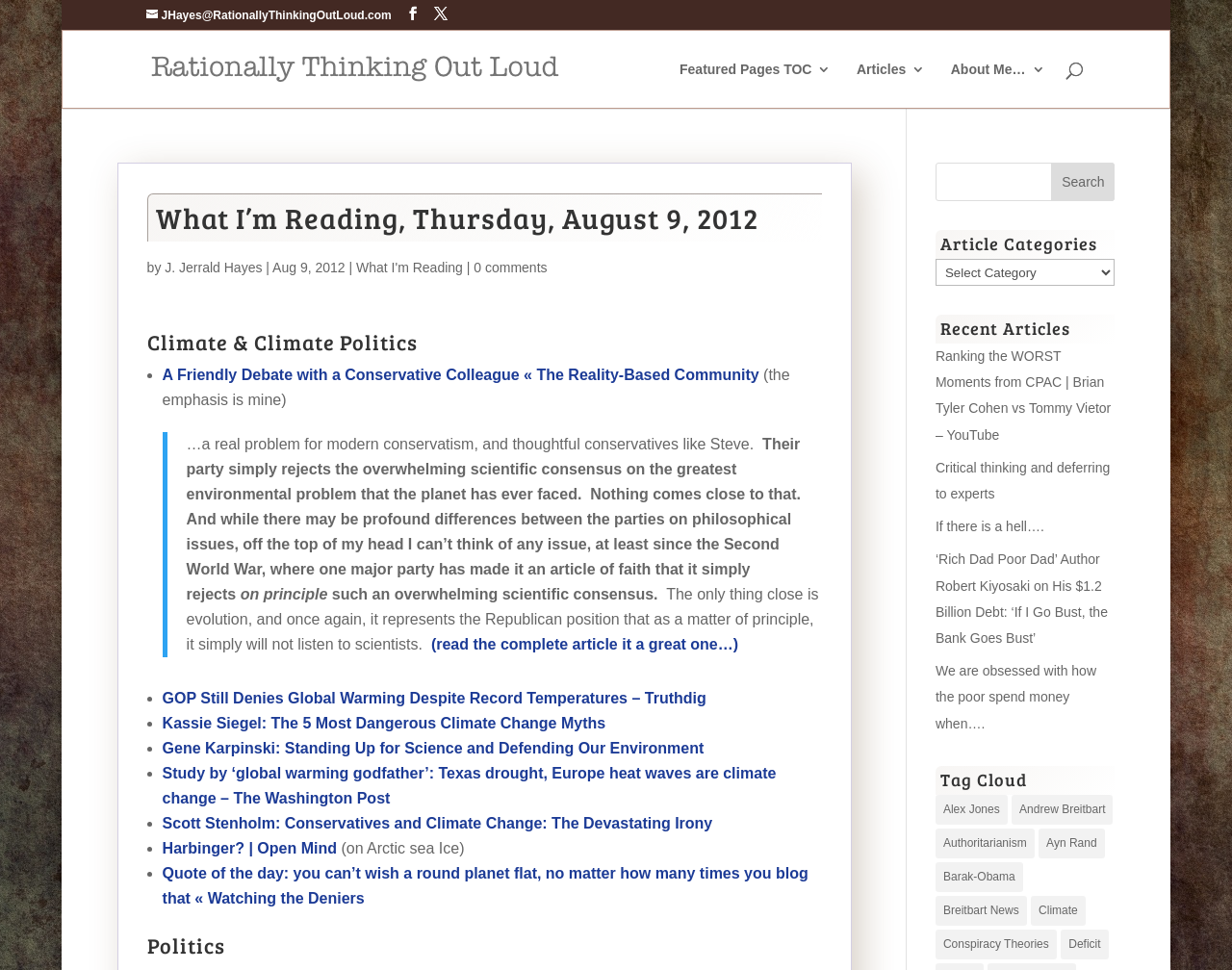What is the category of the article 'GOP Still Denies Global Warming Despite Record Temperatures – Truthdig'?
Answer the question with as much detail as you can, using the image as a reference.

I found the category by looking at the link 'GOP Still Denies Global Warming Despite Record Temperatures – Truthdig' and then finding the link 'Climate' which is the category of the article.